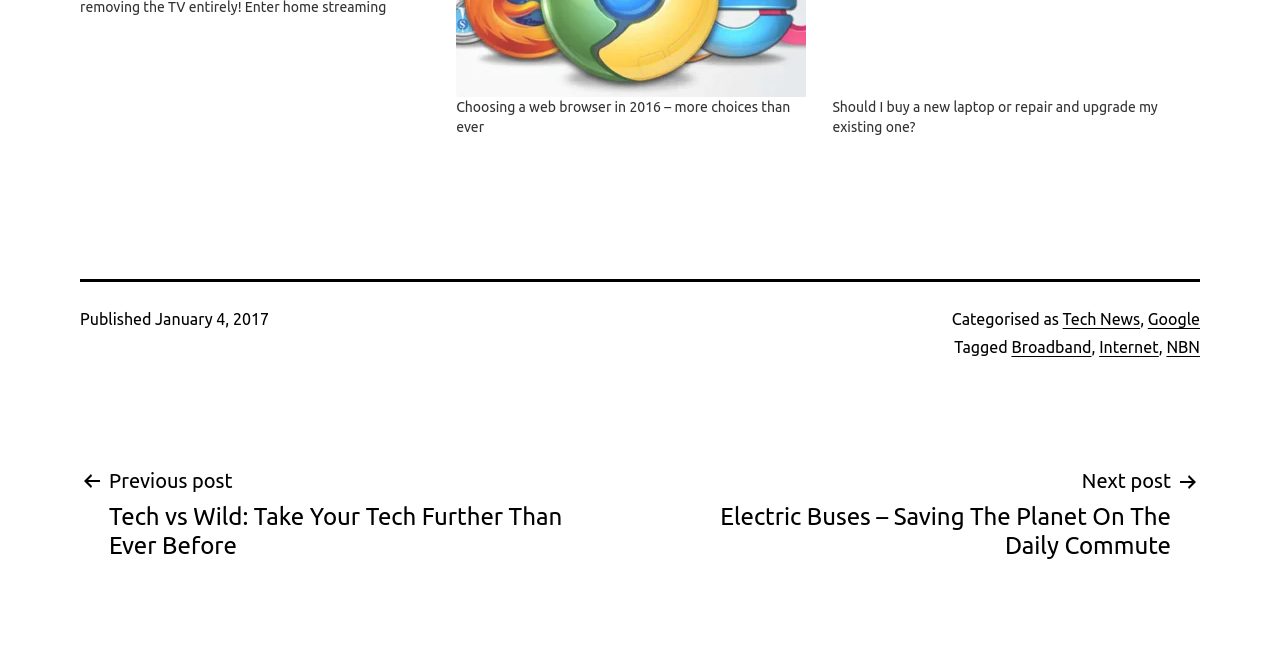What tags are associated with the article?
Analyze the screenshot and provide a detailed answer to the question.

I found the tags associated with the article by looking at the footer section of the webpage, where it says 'Tagged' followed by the links to the tags 'Broadband', 'Internet', and 'NBN'.